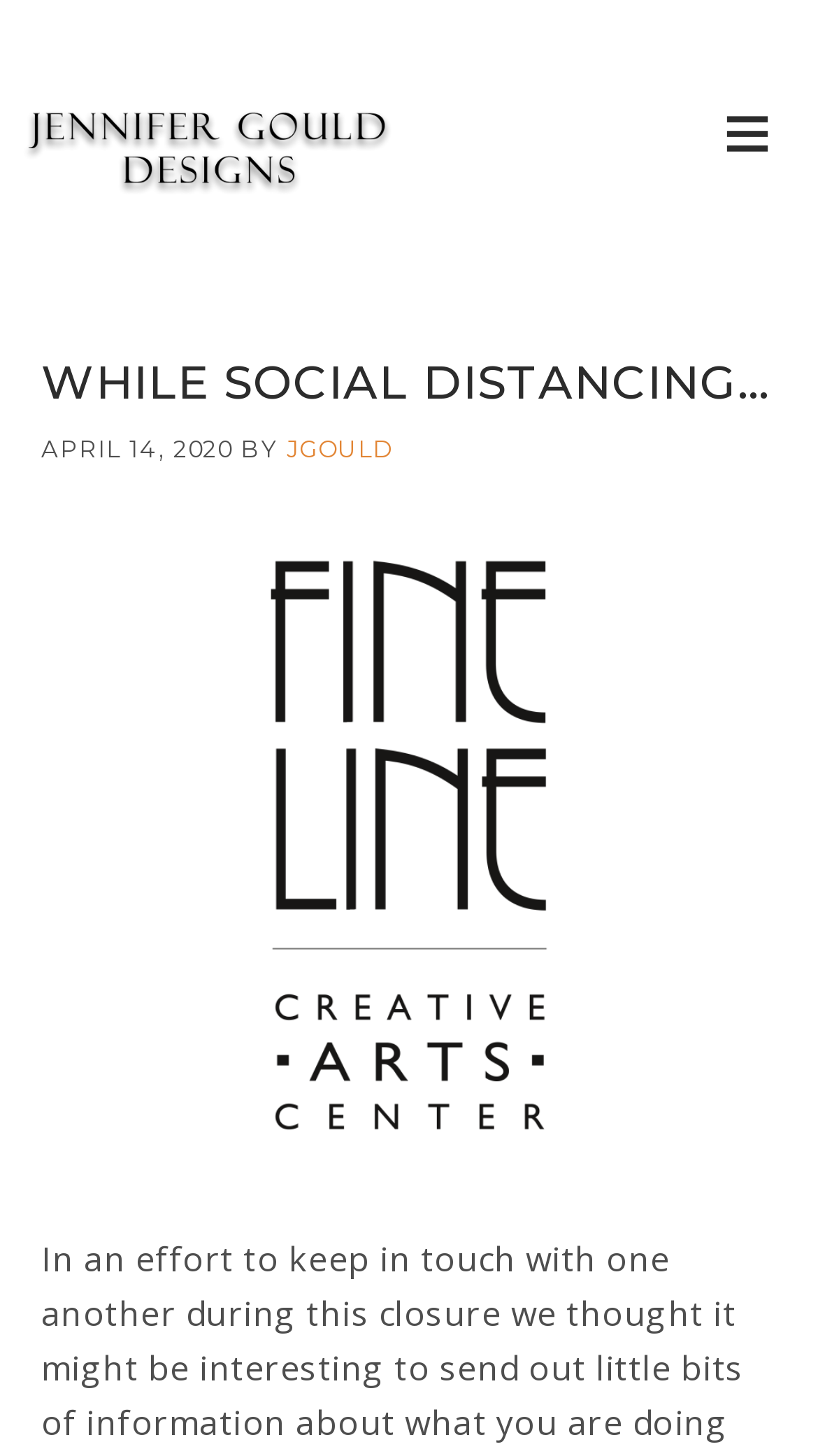What is the date of the article?
Using the image as a reference, deliver a detailed and thorough answer to the question.

I found the date of the article by looking at the time element within the header, which contains the static text 'APRIL 14, 2020'.